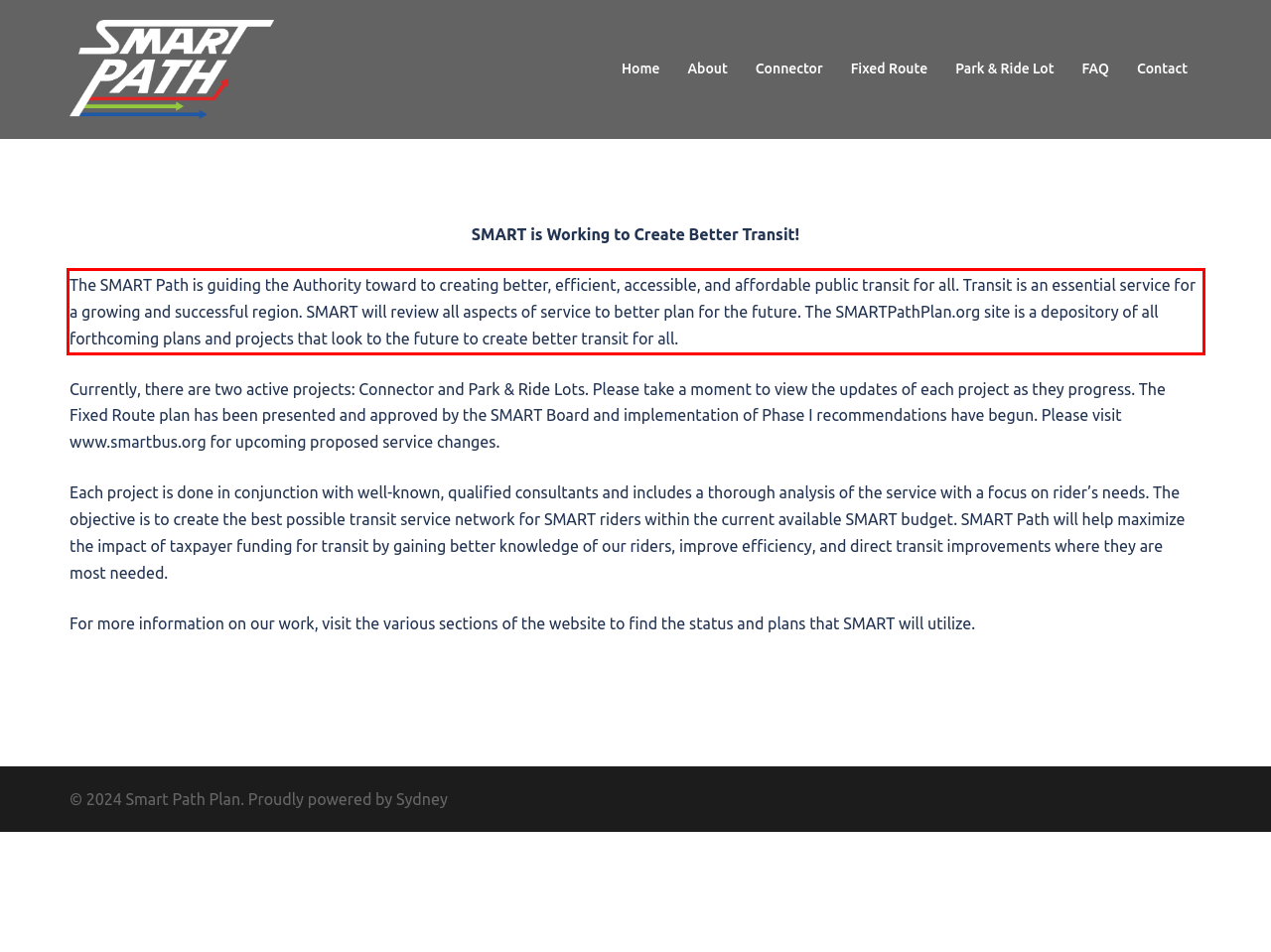Examine the screenshot of the webpage, locate the red bounding box, and generate the text contained within it.

The SMART Path is guiding the Authority toward to creating better, efficient, accessible, and affordable public transit for all. Transit is an essential service for a growing and successful region. SMART will review all aspects of service to better plan for the future. The SMARTPathPlan.org site is a depository of all forthcoming plans and projects that look to the future to create better transit for all.